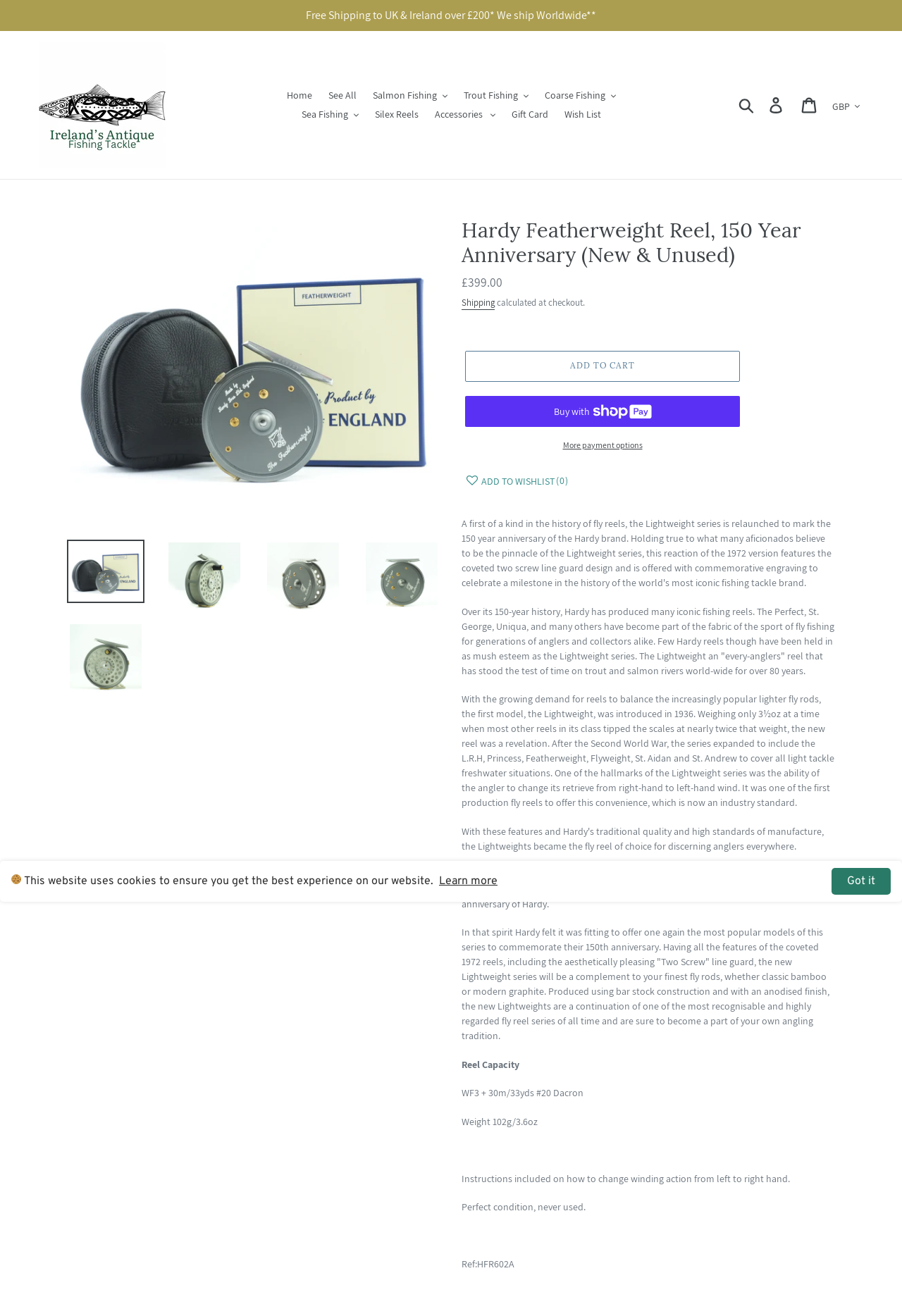What is the purpose of the 'Two Screw' line guard?
Answer the question in a detailed and comprehensive manner.

I found the answer by reading the description of the reel on the webpage. The 'Two Screw' line guard is mentioned as an aesthetically pleasing feature of the reel.